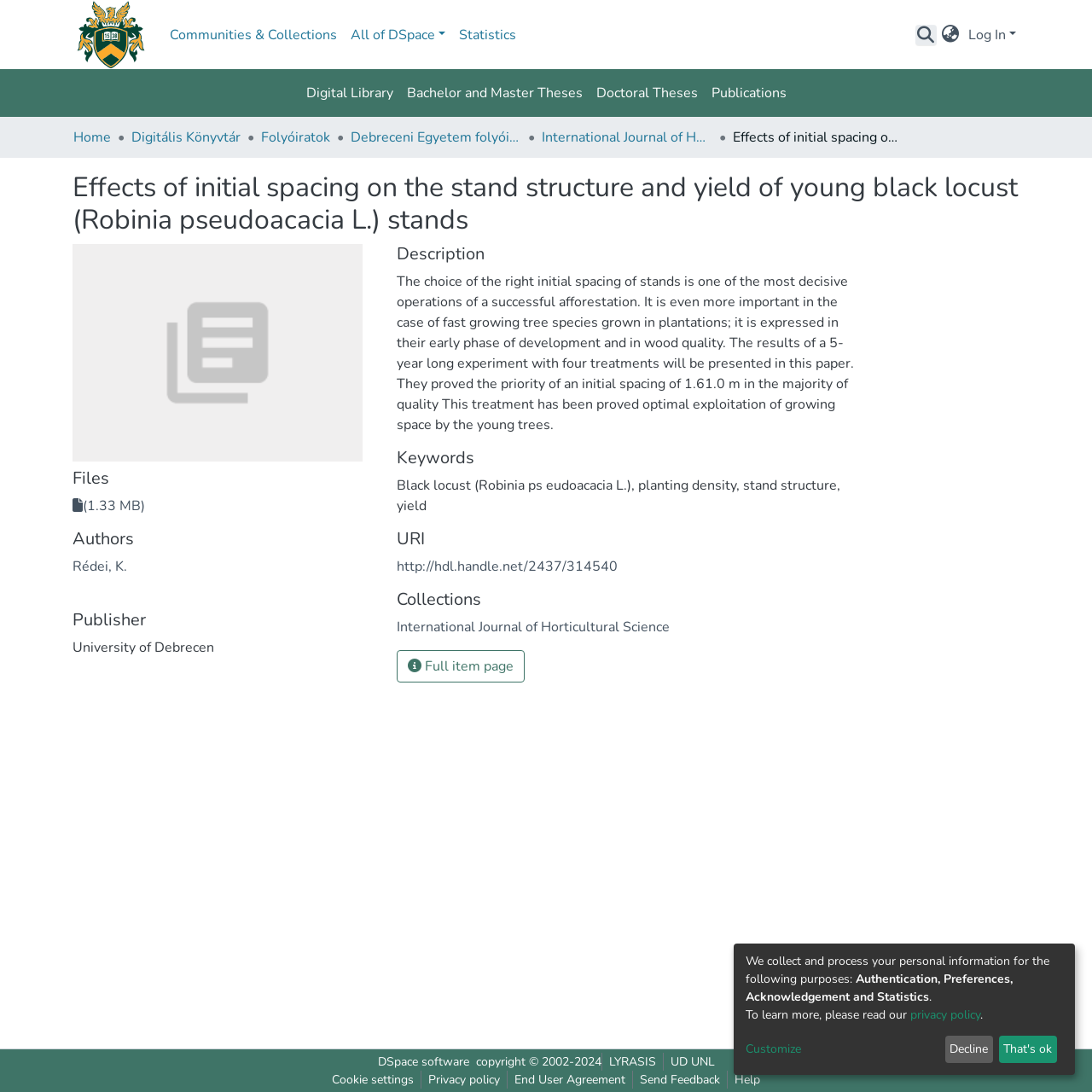Please identify the bounding box coordinates of where to click in order to follow the instruction: "View full item page".

[0.363, 0.595, 0.48, 0.625]